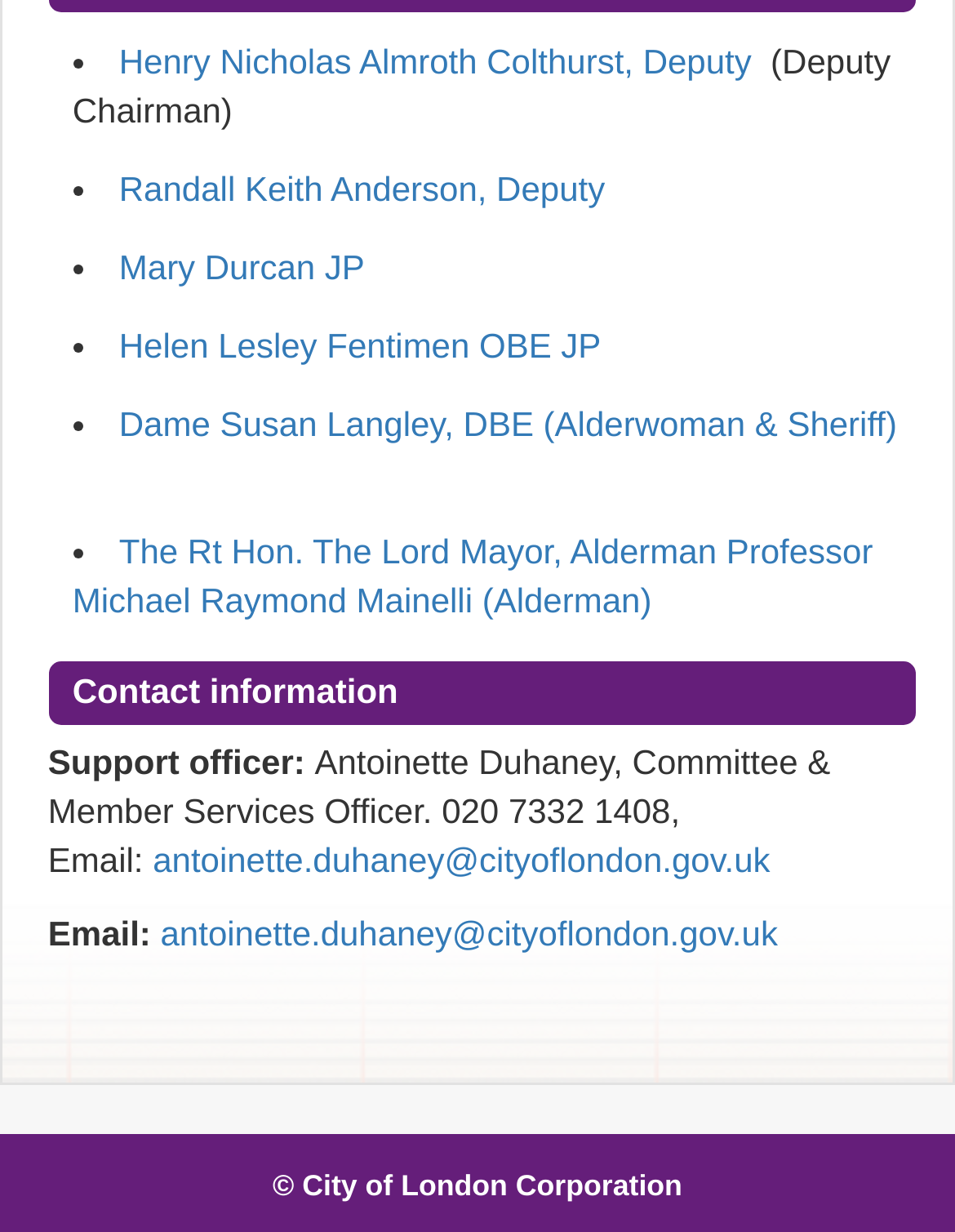Given the webpage screenshot and the description, determine the bounding box coordinates (top-left x, top-left y, bottom-right x, bottom-right y) that define the location of the UI element matching this description: Mary Durcan JP

[0.125, 0.202, 0.381, 0.233]